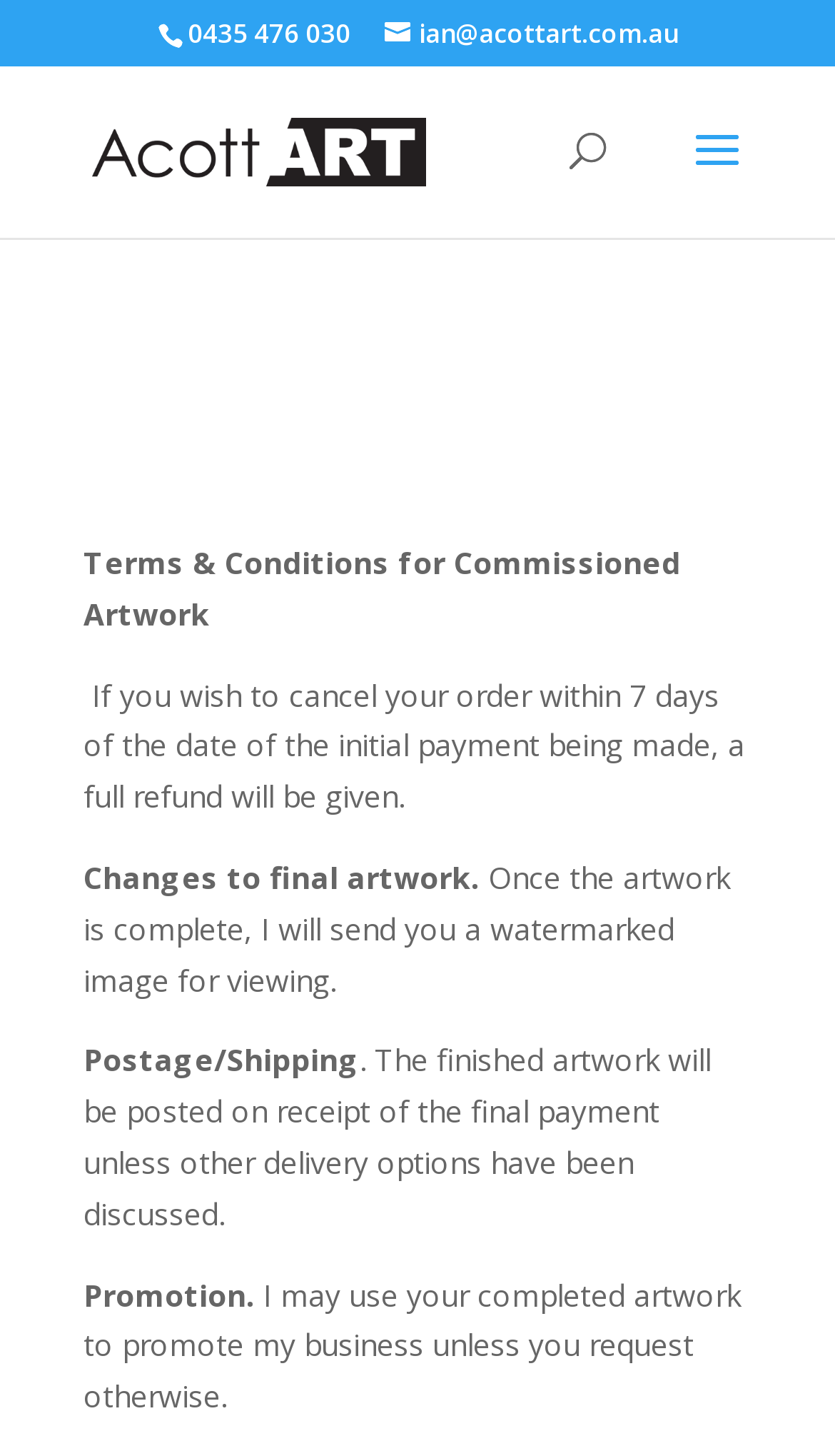What is the phone number on the webpage?
Provide an in-depth answer to the question, covering all aspects.

I found the phone number by looking at the StaticText element with the OCR text '0435 476 030' located at the top of the webpage.